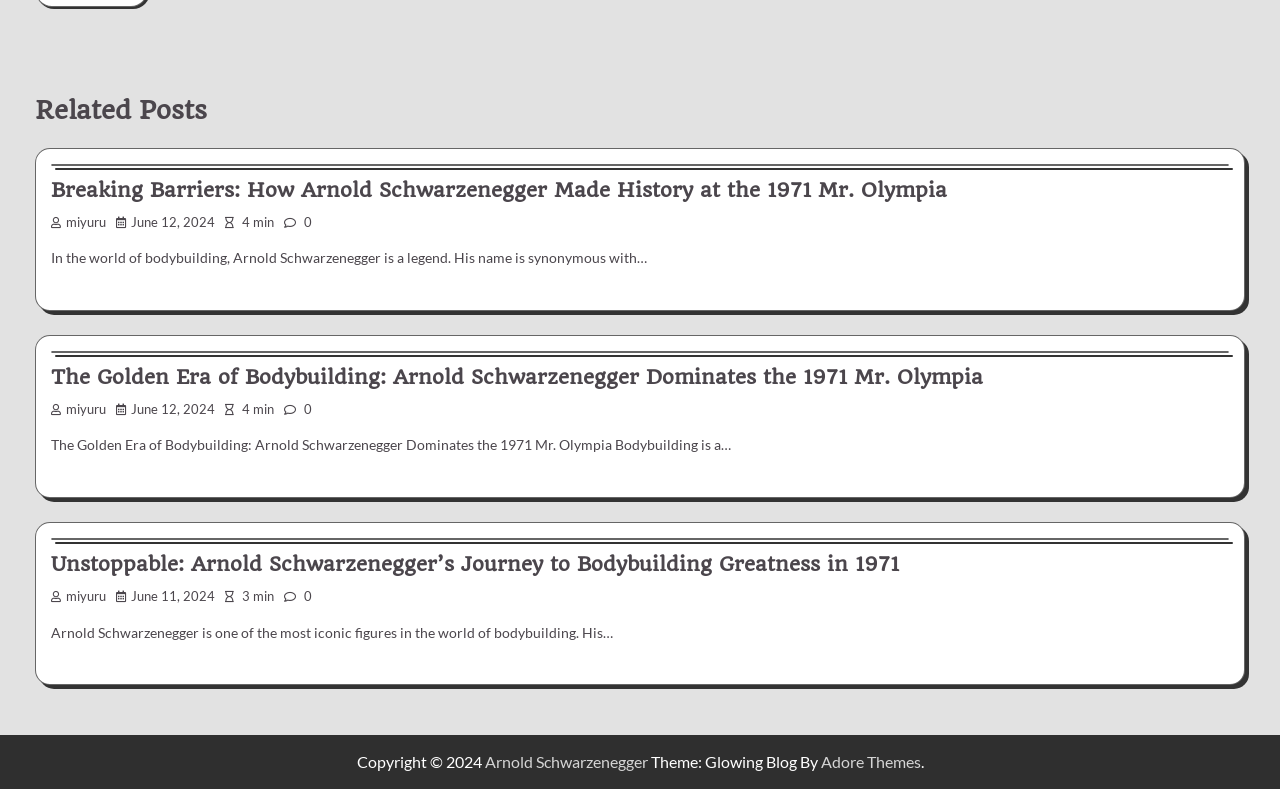What is the main topic of this webpage?
Please answer the question with a detailed and comprehensive explanation.

Based on the webpage content, I can see that there are multiple articles related to Arnold Schwarzenegger and his achievements in bodybuilding. The headings and text of the articles suggest that the main topic of this webpage is bodybuilding.